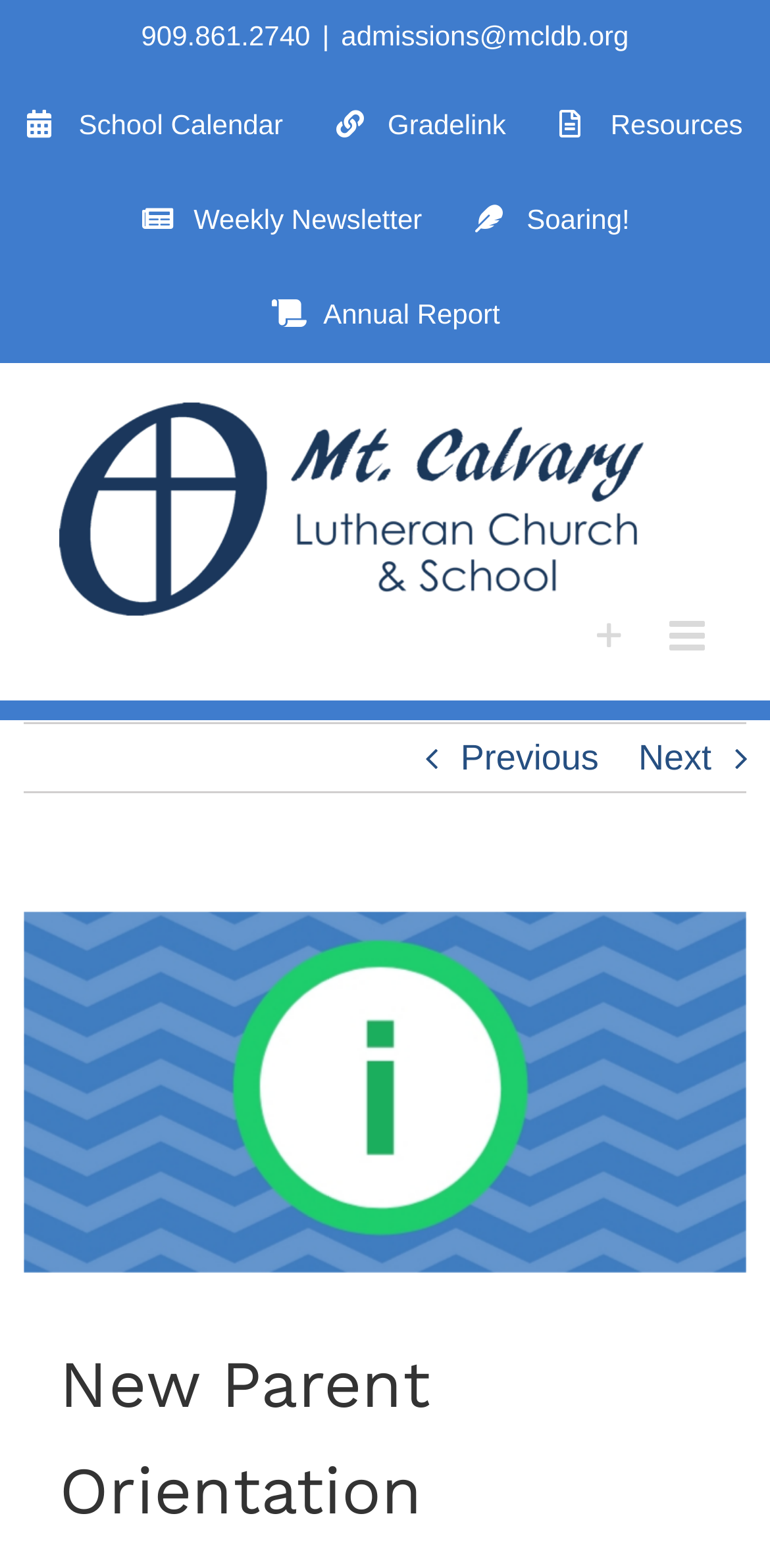Determine the bounding box coordinates for the region that must be clicked to execute the following instruction: "Go to the next page".

[0.829, 0.462, 0.924, 0.504]